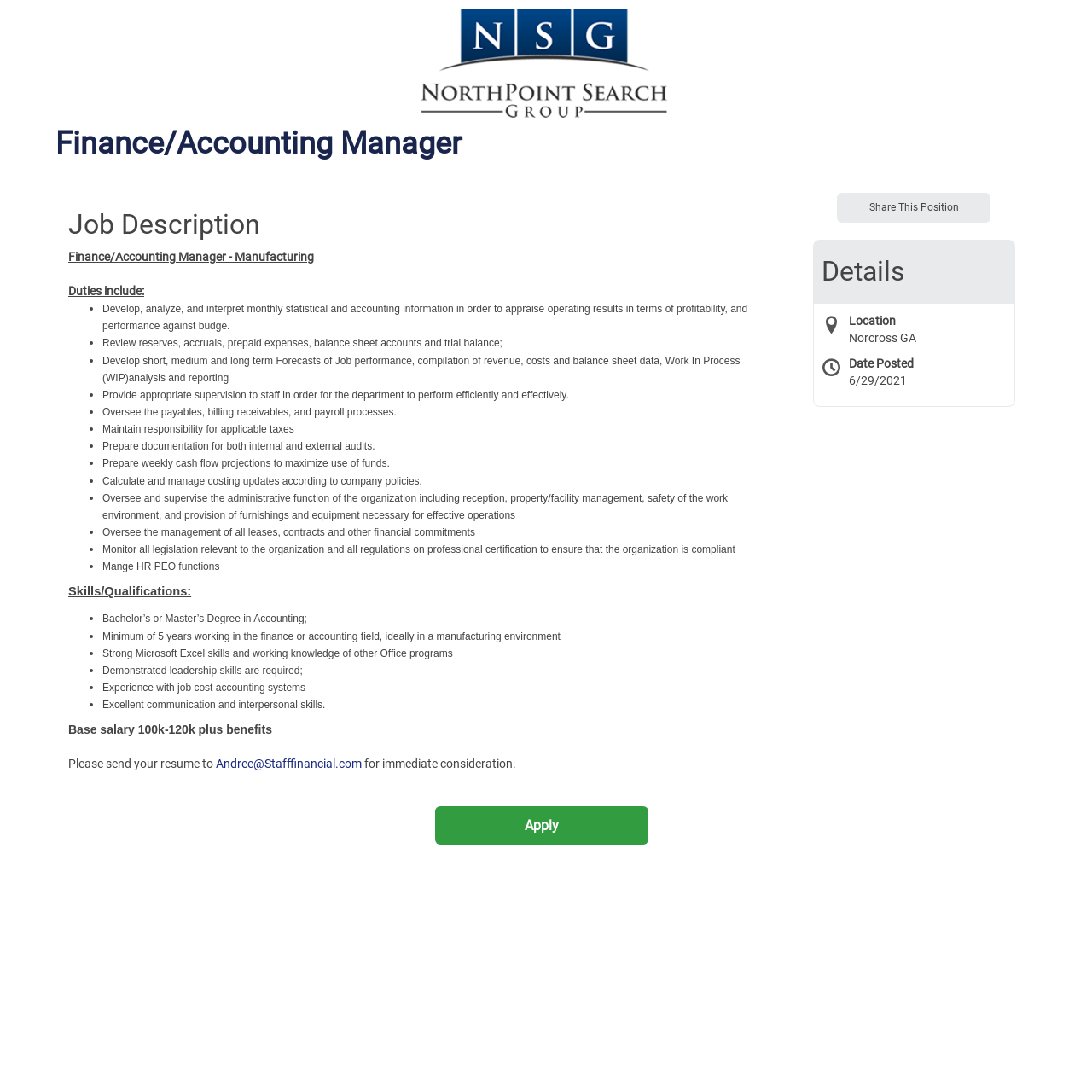What is the job title of the position?
Kindly offer a comprehensive and detailed response to the question.

The job title is mentioned in the heading 'Finance/Accounting Manager' at the top of the webpage, and also in the StaticText 'Finance/Accounting Manager - Manufacturing' which describes the job duties.